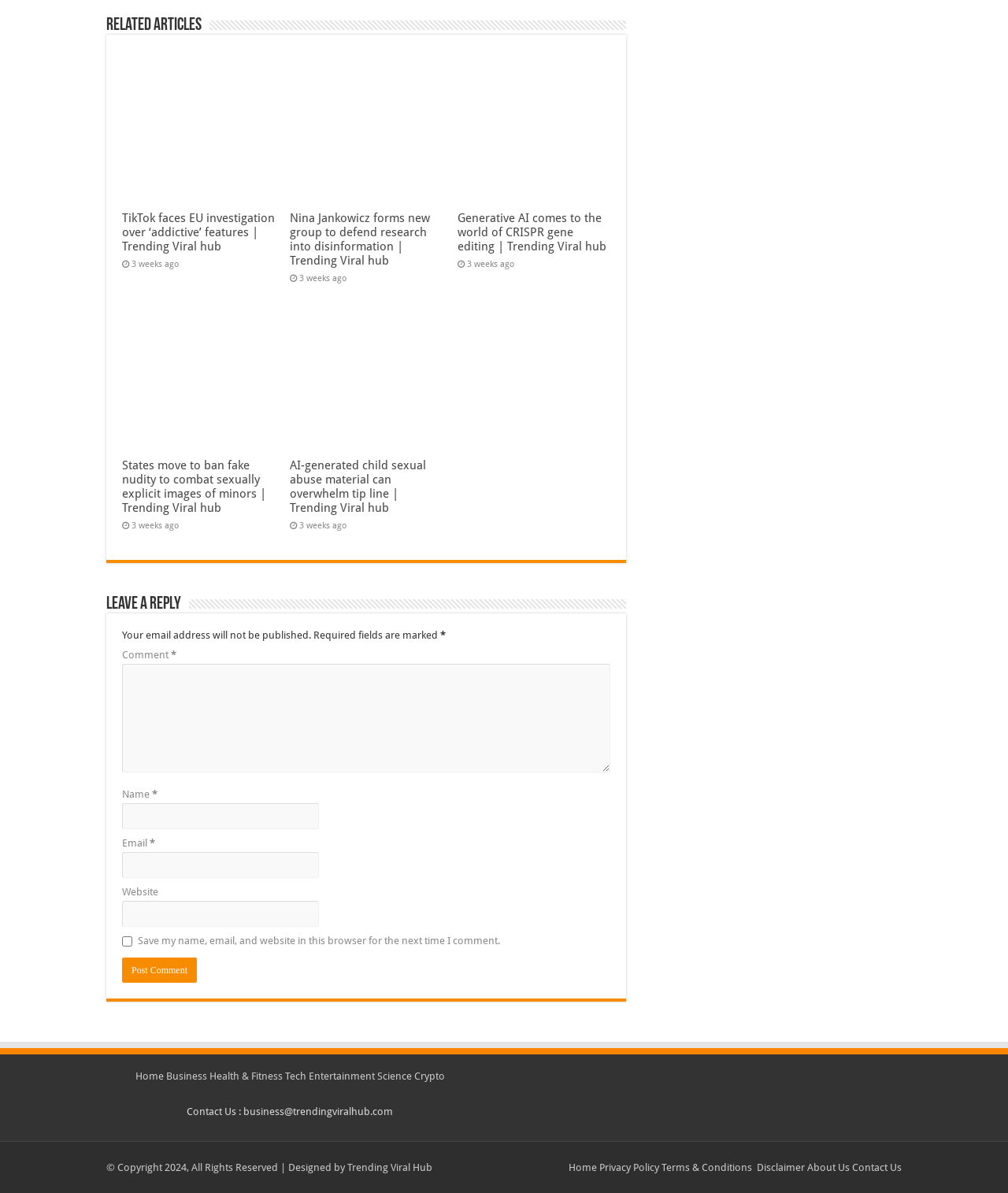What is the purpose of the textbox labeled 'Comment'?
Refer to the image and provide a one-word or short phrase answer.

To leave a comment